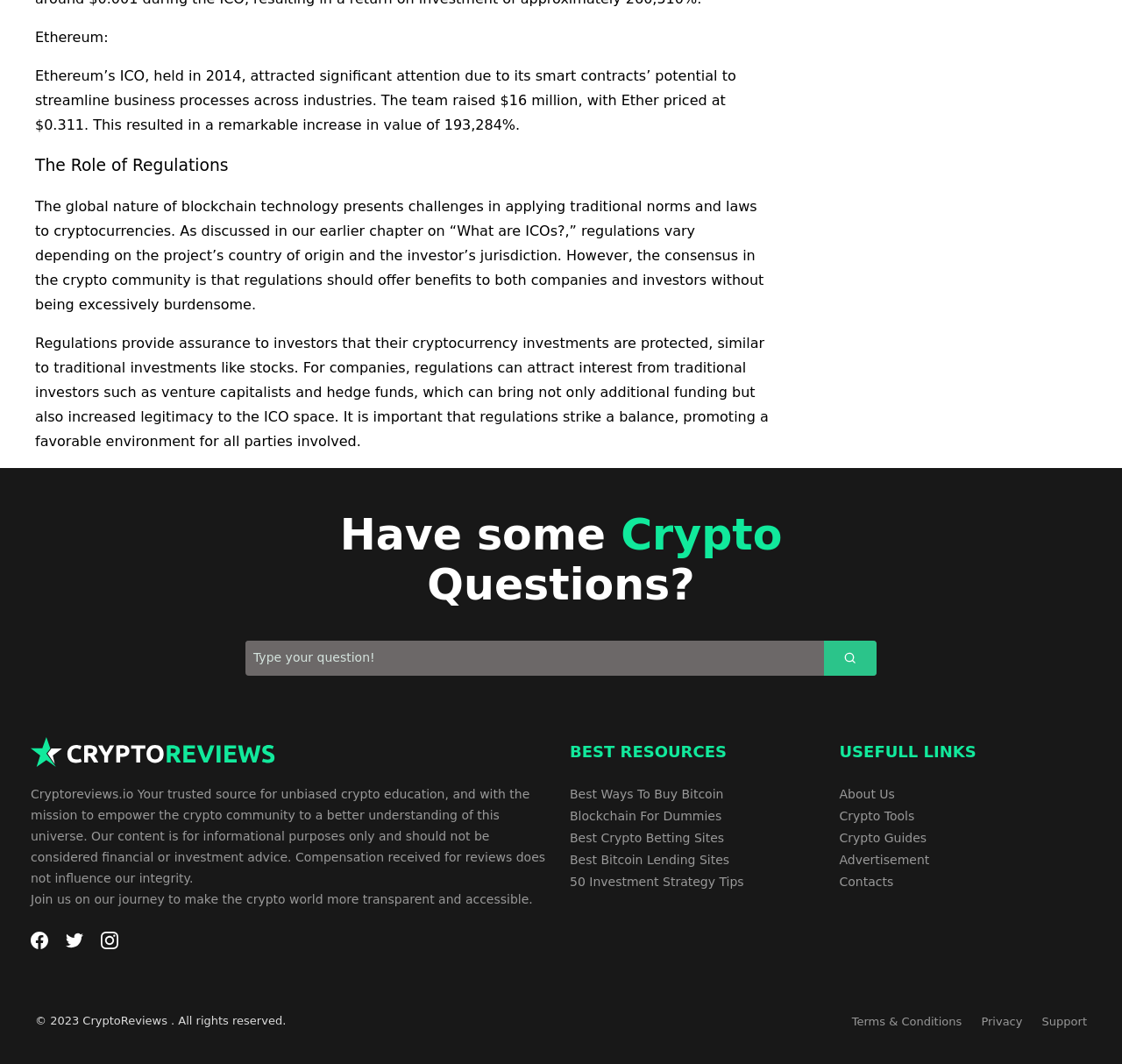Highlight the bounding box coordinates of the region I should click on to meet the following instruction: "Search for crypto questions".

[0.219, 0.602, 0.781, 0.635]